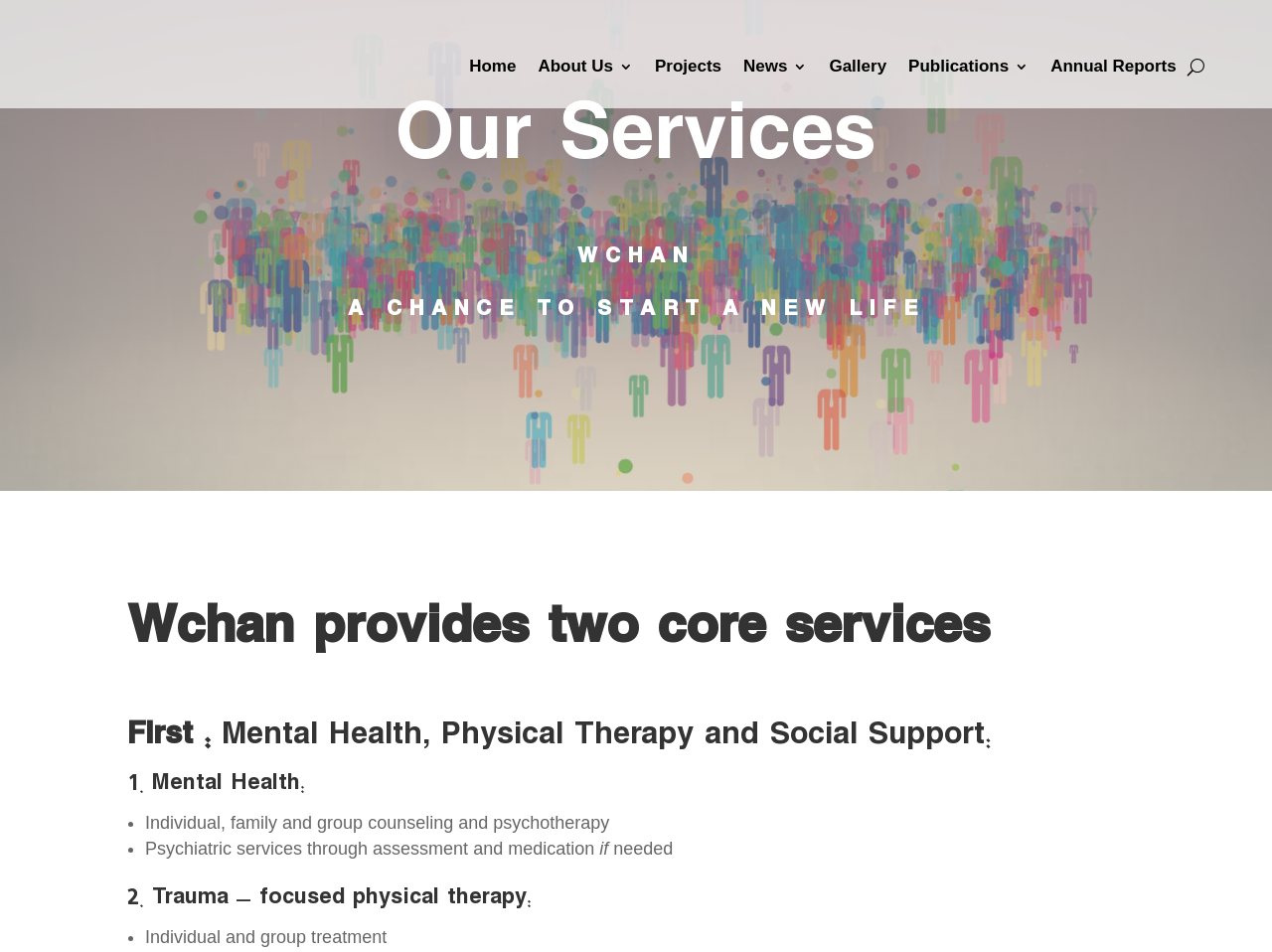Based on the visual content of the image, answer the question thoroughly: How many types of counseling are provided by Wchan?

The webpage mentions that Wchan provides individual, family, and group counseling, which are three types of counseling services.